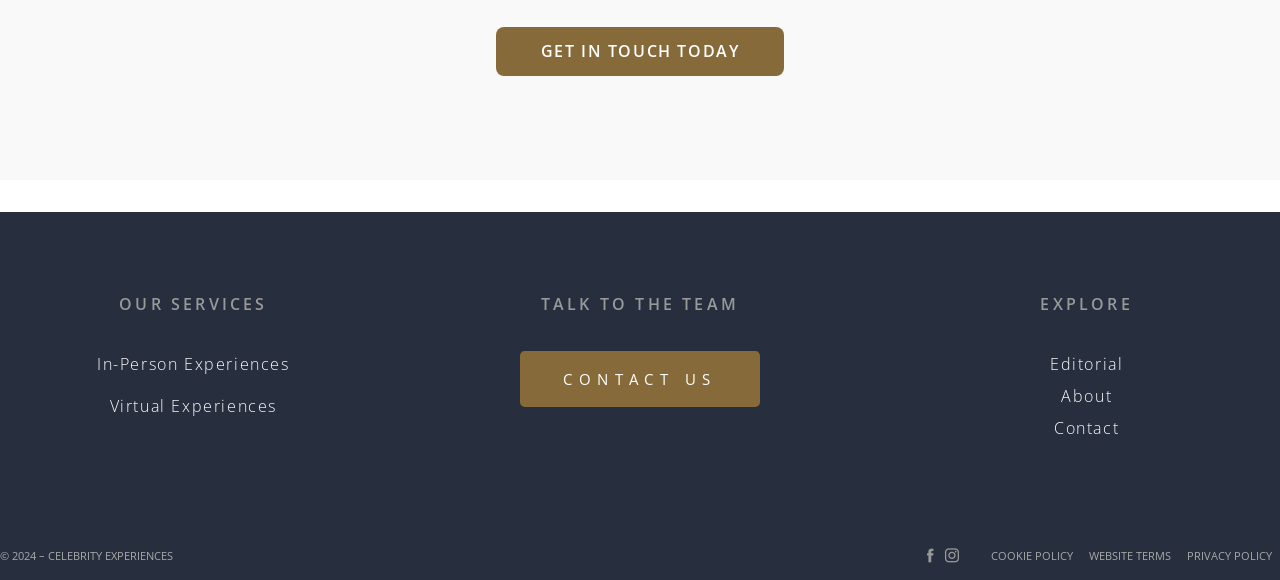Provide a short answer using a single word or phrase for the following question: 
What are the three policies listed at the bottom of the webpage?

COOKIE POLICY, WEBSITE TERMS, PRIVACY POLICY